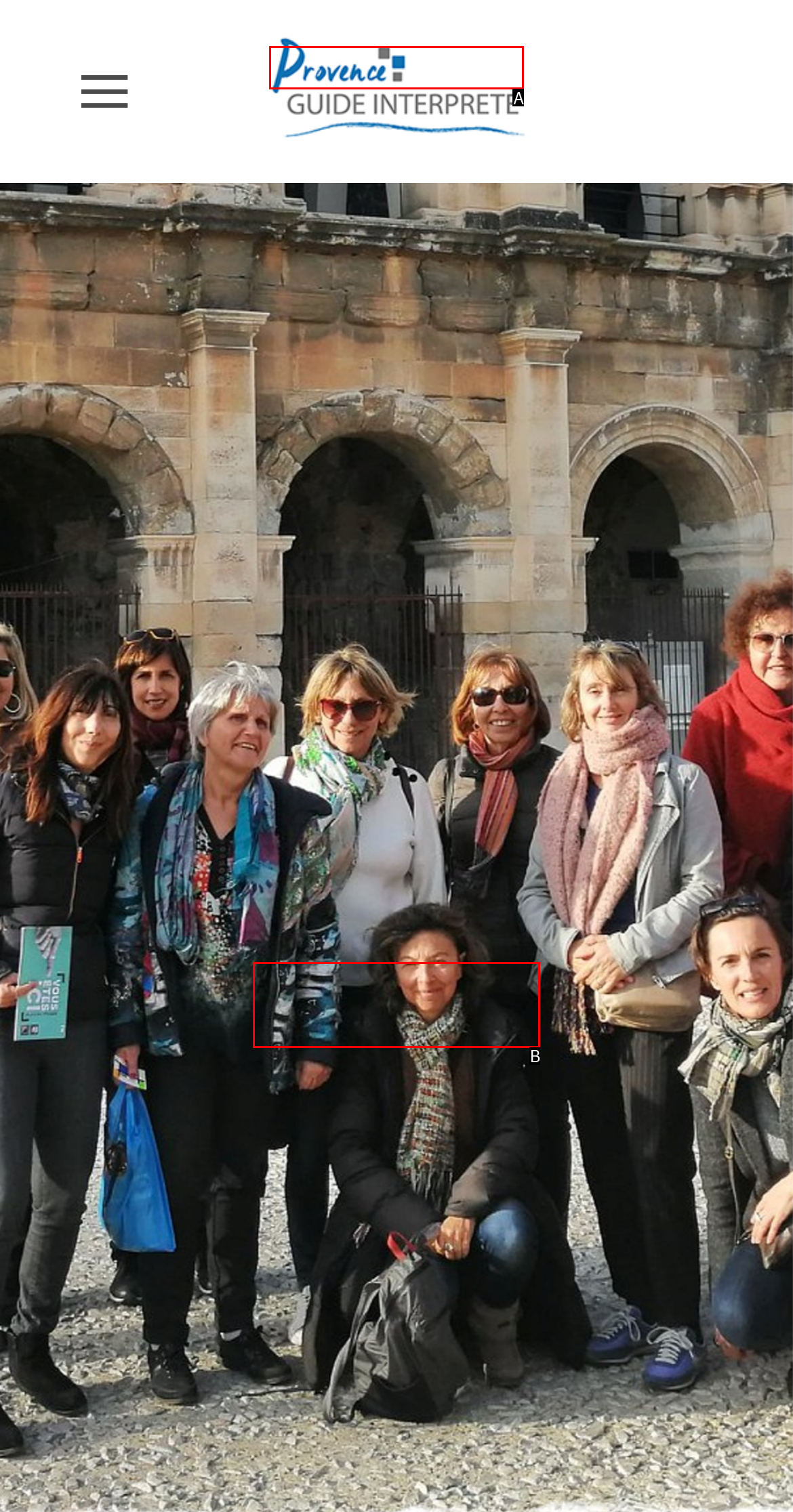Determine which option matches the element description: alt="logo provence guide interprète"
Answer using the letter of the correct option.

A